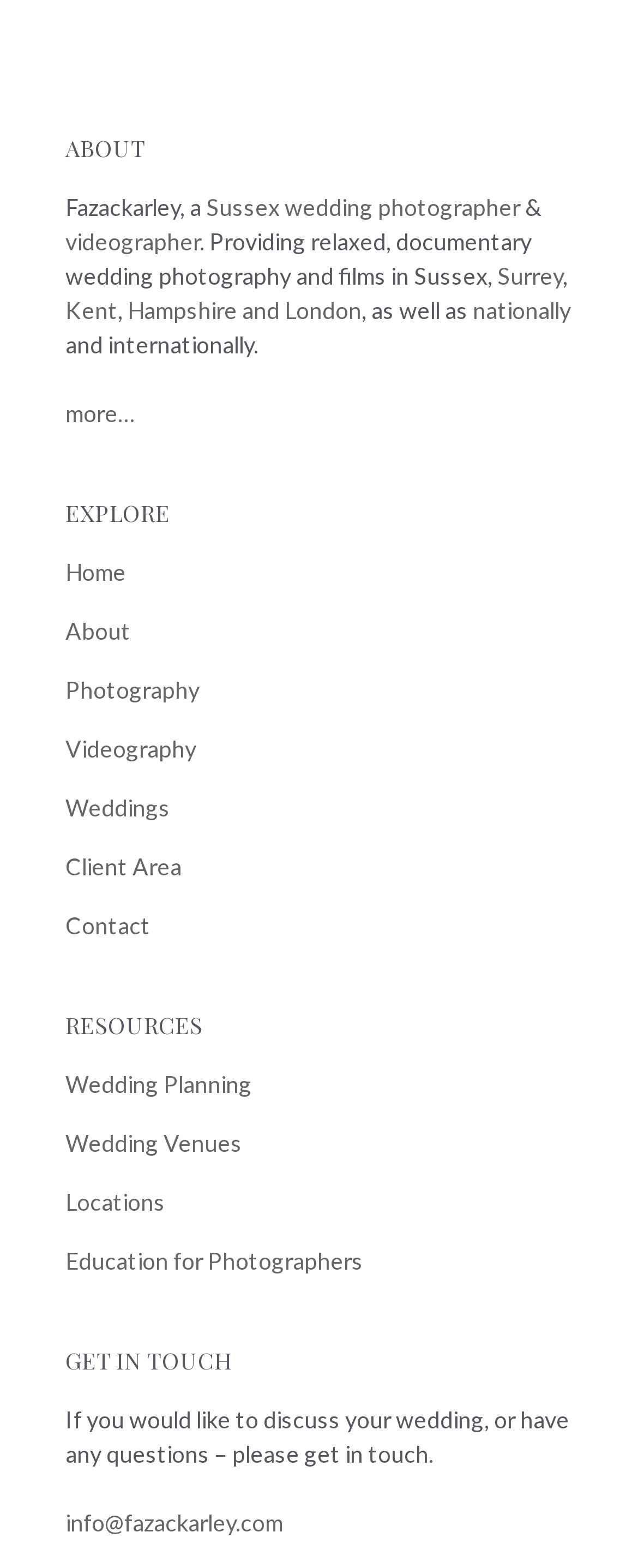Determine the coordinates of the bounding box that should be clicked to complete the instruction: "Get in touch via 'info@fazackarley.com'". The coordinates should be represented by four float numbers between 0 and 1: [left, top, right, bottom].

[0.103, 0.962, 0.444, 0.979]